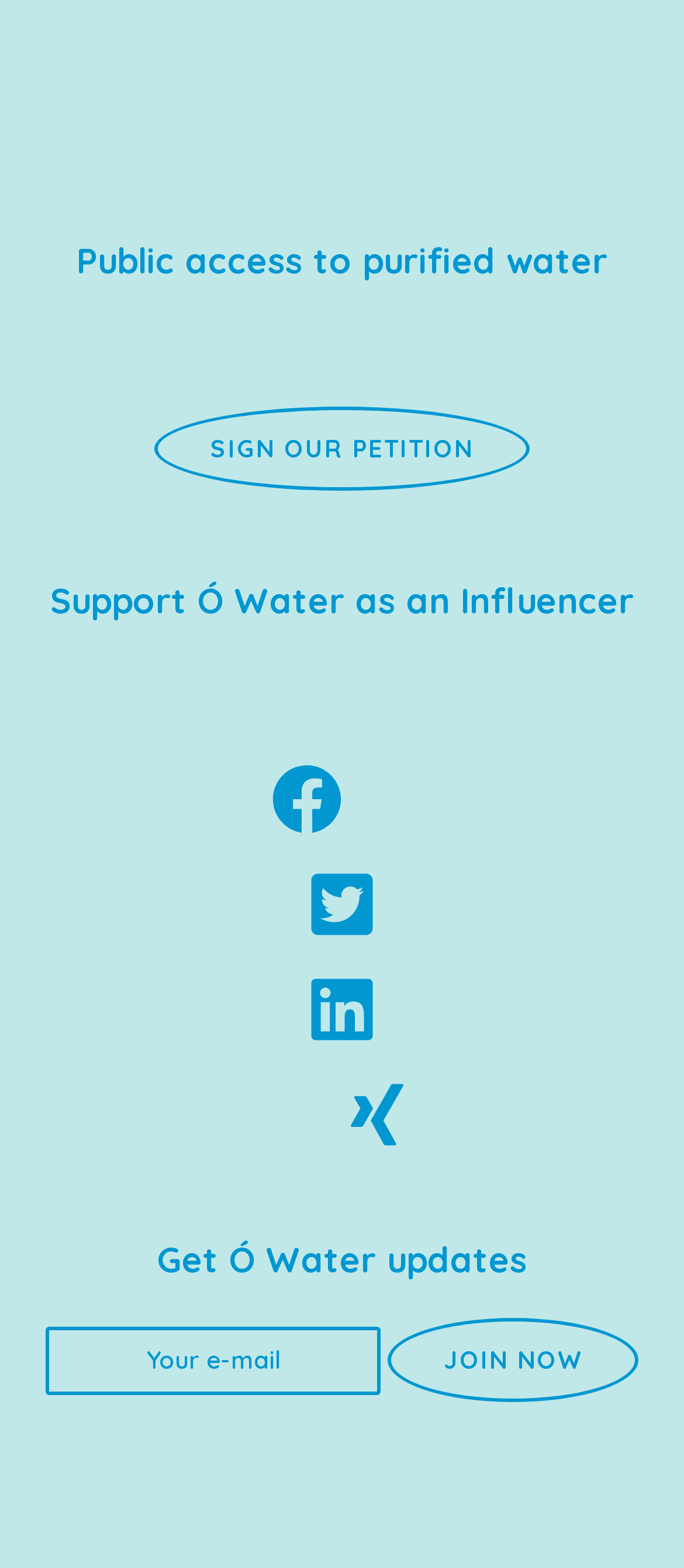How many headings are present on the webpage?
Based on the screenshot, provide your answer in one word or phrase.

3